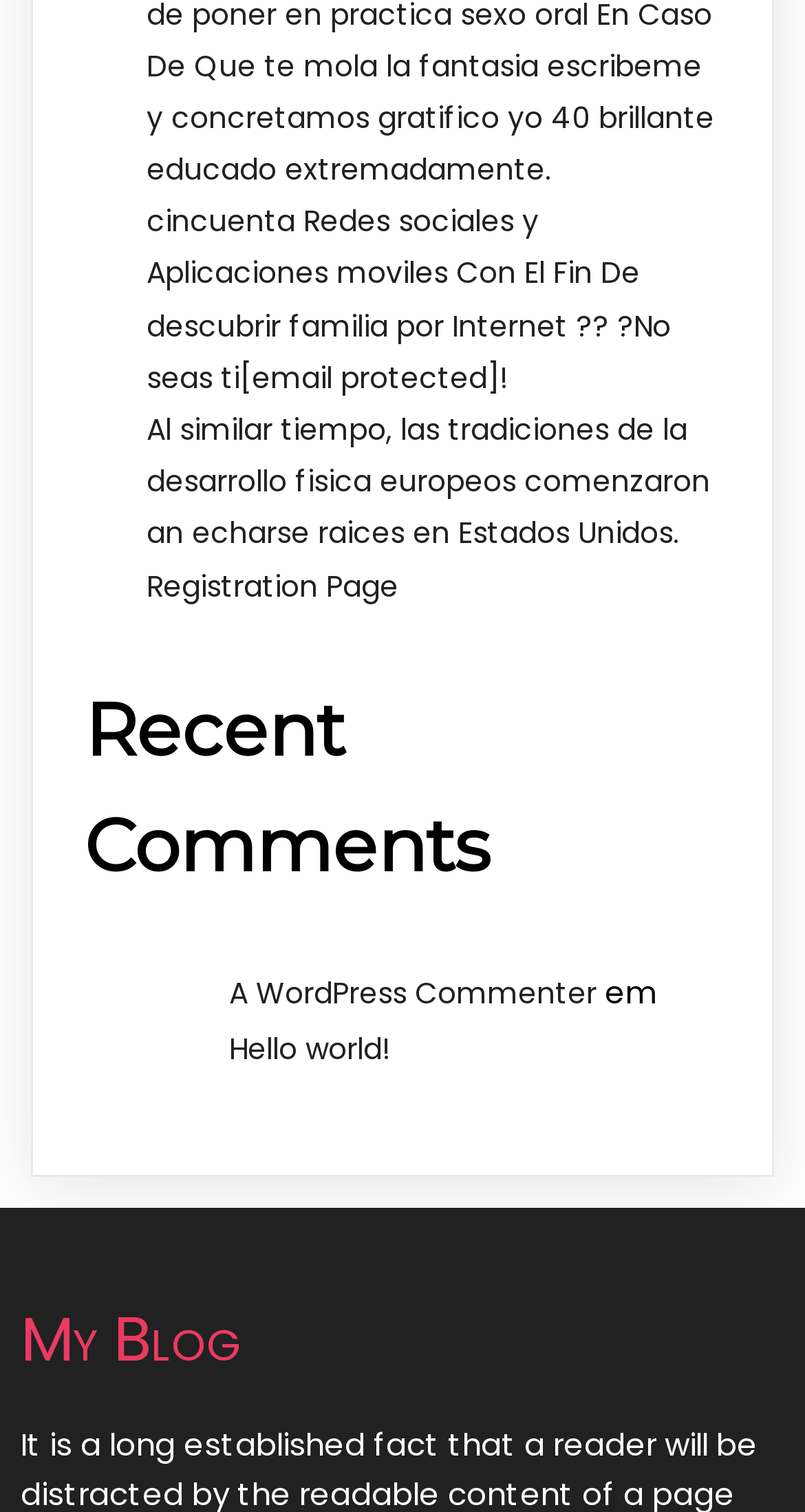Find and provide the bounding box coordinates for the UI element described here: "A WordPress Commenter". The coordinates should be given as four float numbers between 0 and 1: [left, top, right, bottom].

[0.285, 0.643, 0.741, 0.67]